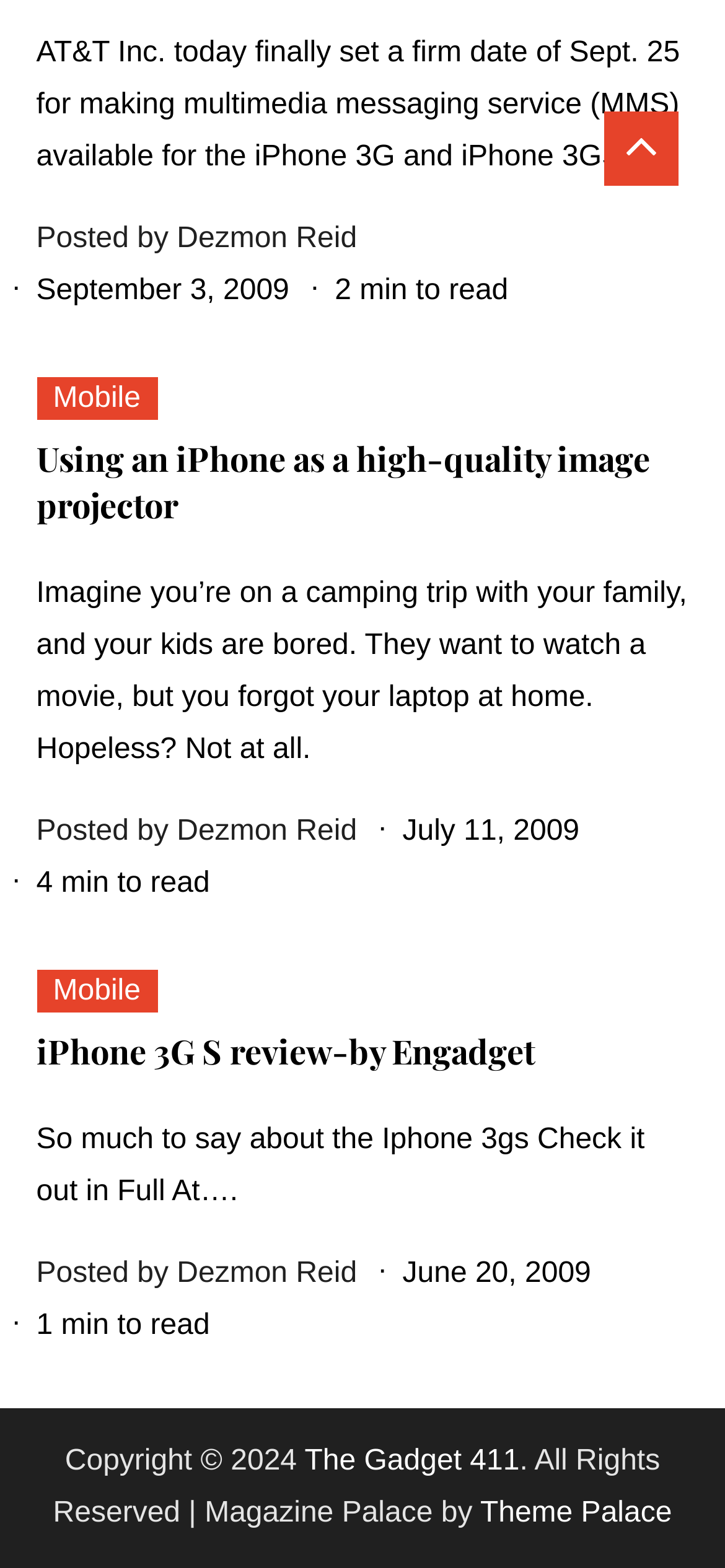Identify the bounding box coordinates for the region to click in order to carry out this instruction: "View the article about AT&T Inc. and MMS availability for iPhone". Provide the coordinates using four float numbers between 0 and 1, formatted as [left, top, right, bottom].

[0.05, 0.024, 0.938, 0.11]